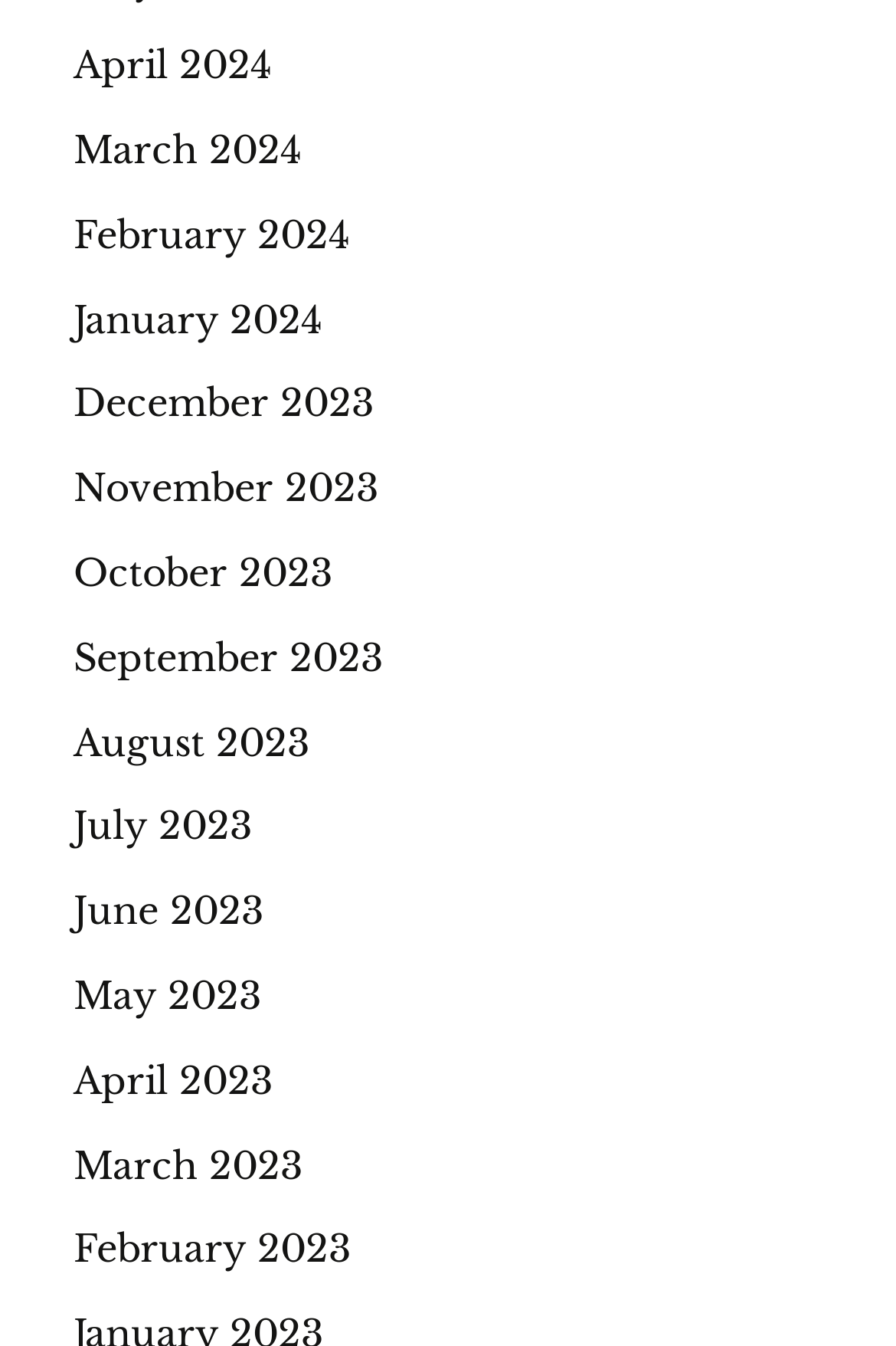Examine the screenshot and answer the question in as much detail as possible: Are the months listed in chronological order?

By examining the list of links, I found that the months are listed in chronological order, with the latest month (April 2024) at the top and the earliest month (February 2023) at the bottom.